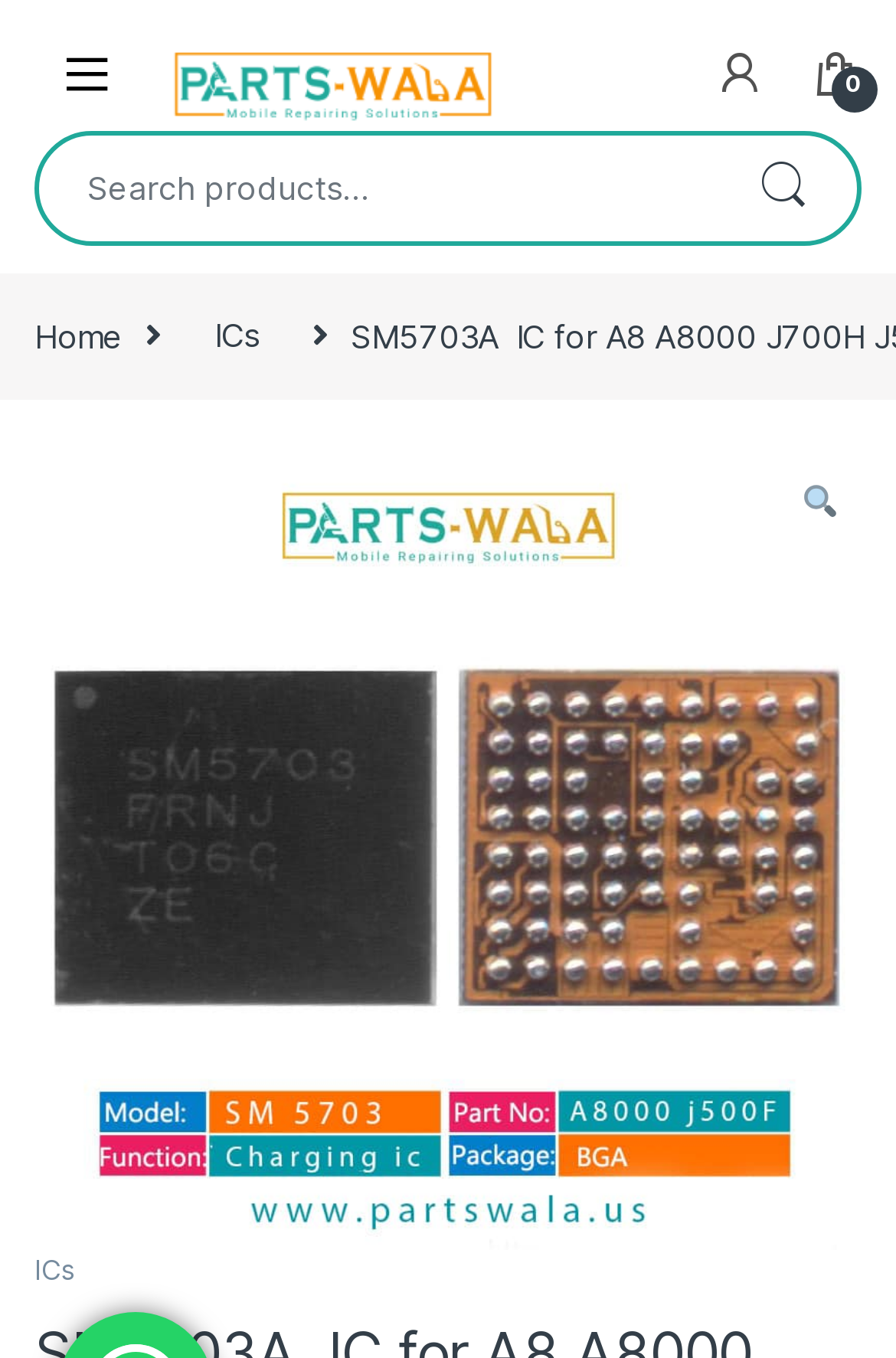What is the primary heading on this webpage?

SM5703A  IC for A8 A8000 J700H J500F charging USB charging charger IC